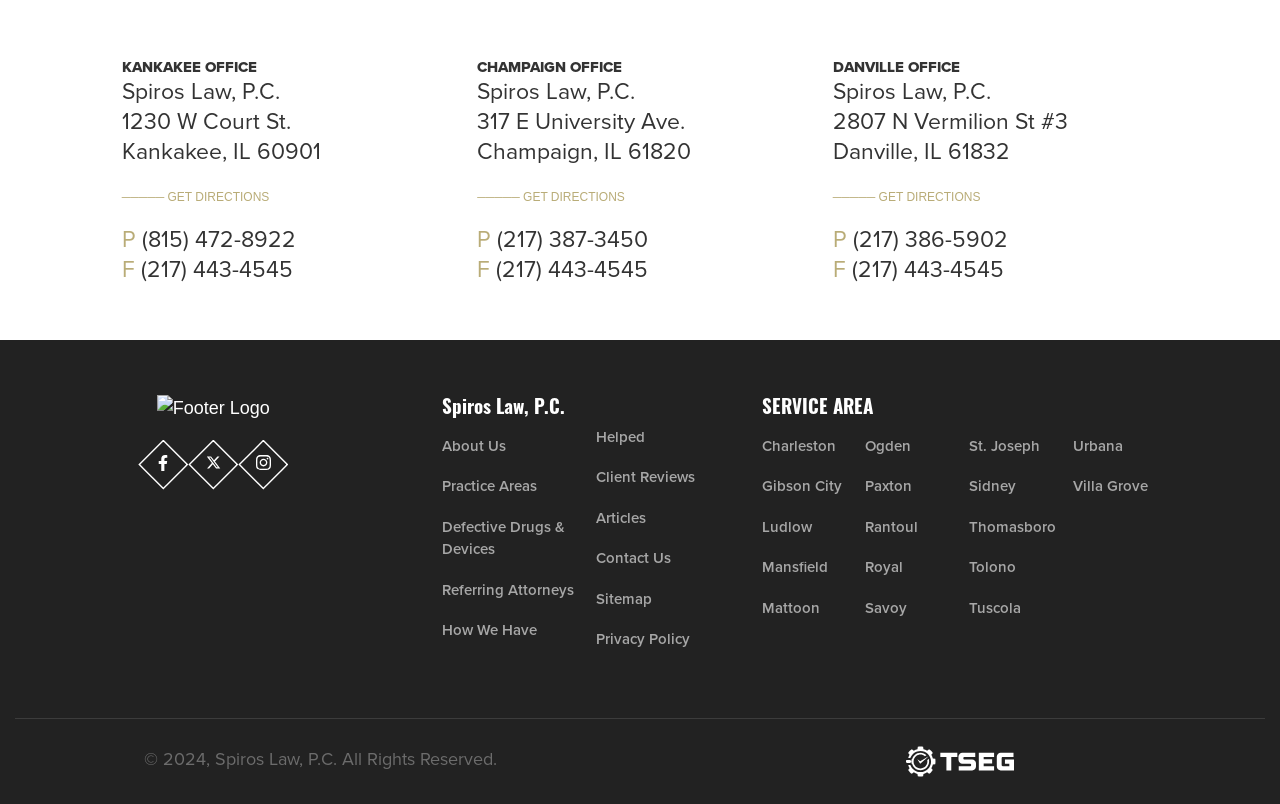Please find the bounding box coordinates of the element that you should click to achieve the following instruction: "Read Hakkımızda". The coordinates should be presented as four float numbers between 0 and 1: [left, top, right, bottom].

None